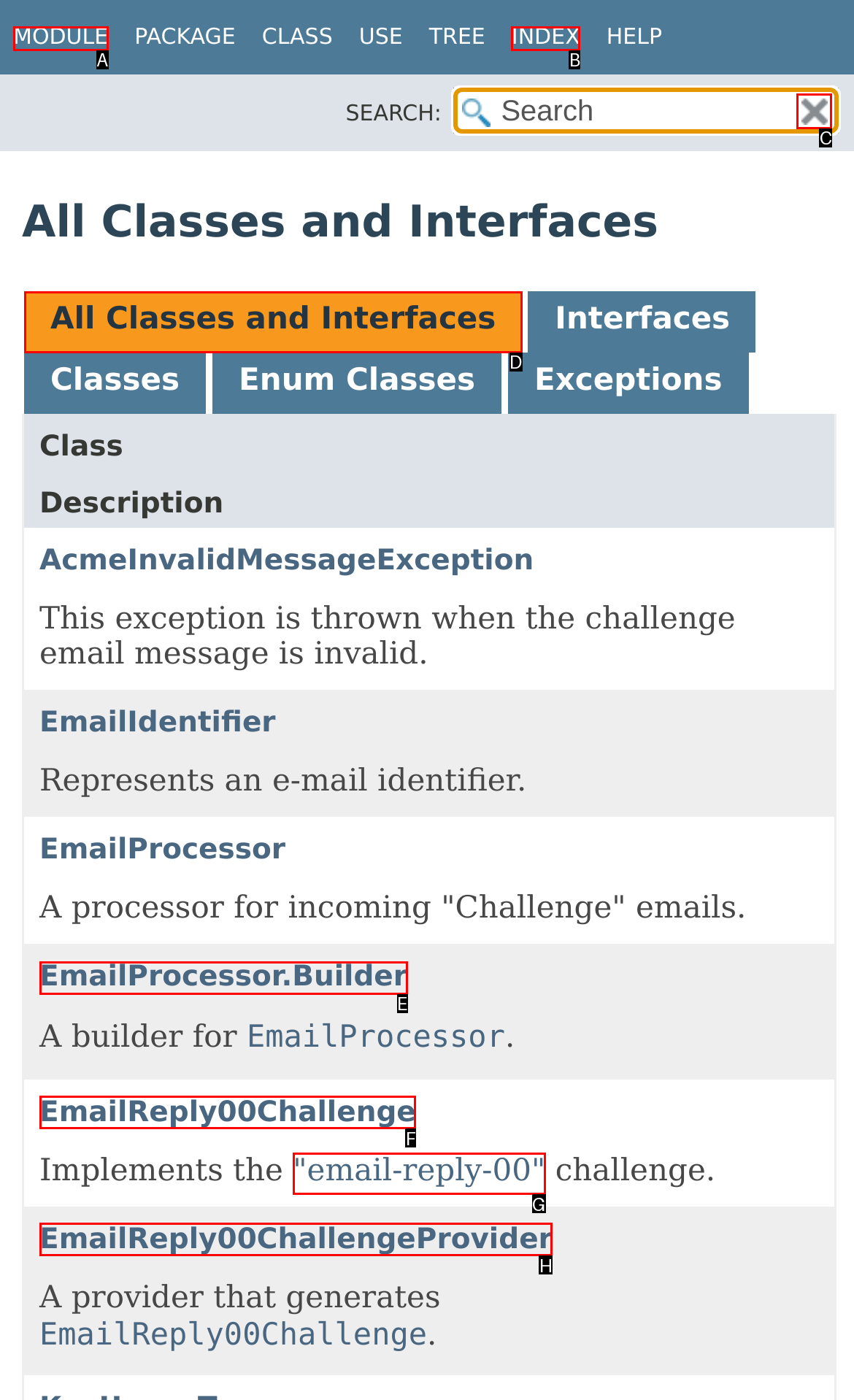Determine which UI element I need to click to achieve the following task: reset the search Provide your answer as the letter of the selected option.

C